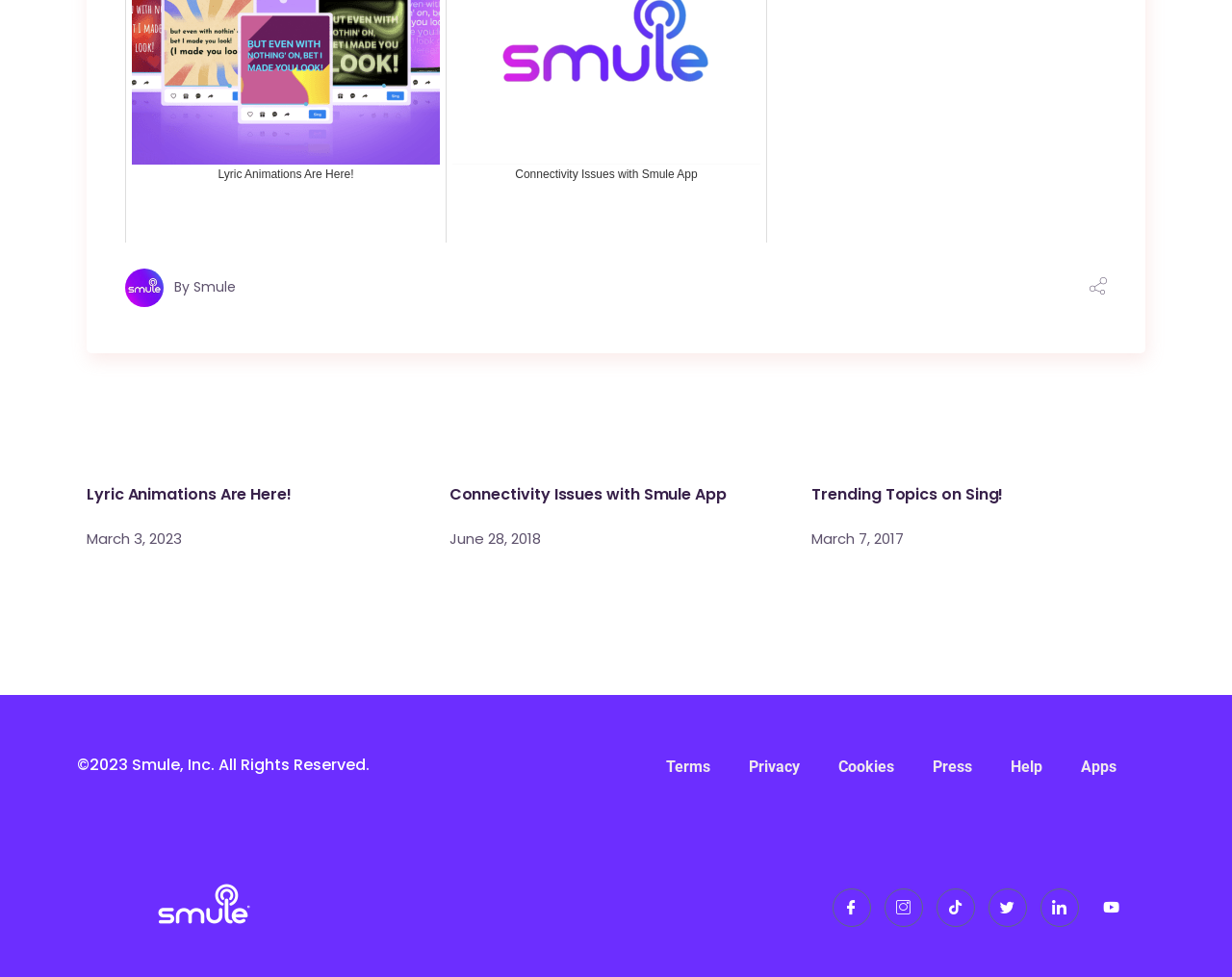What is the title of the first article?
Look at the image and respond to the question as thoroughly as possible.

I looked at the first article section, where I found the heading 'Lyric Animations Are Here!' which is the title of the article.